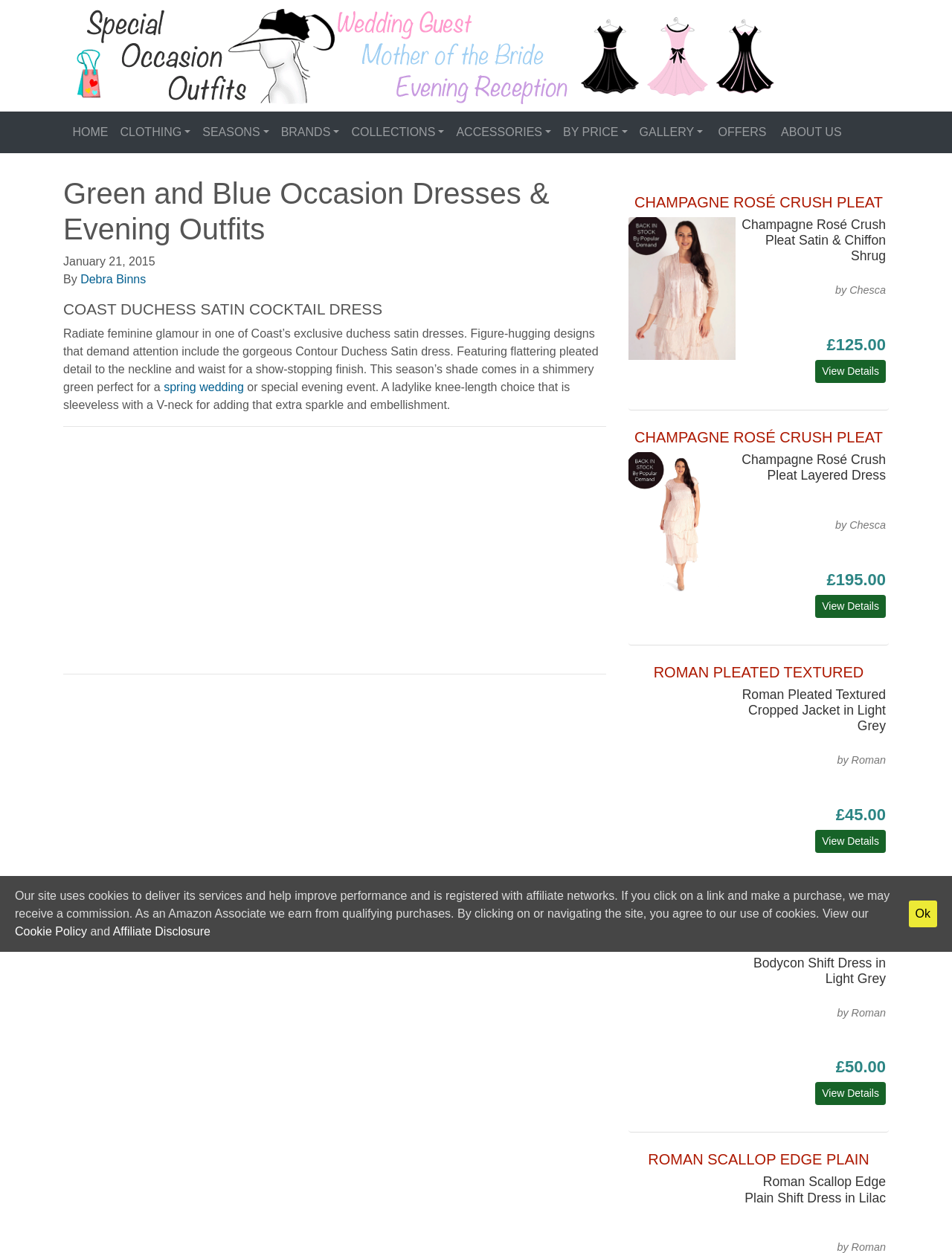Locate the UI element described by alt="blue and green occasion outfits" in the provided webpage screenshot. Return the bounding box coordinates in the format (top-left x, top-left y, bottom-right x, bottom-right y), ensuring all values are between 0 and 1.

[0.066, 0.548, 0.637, 0.993]